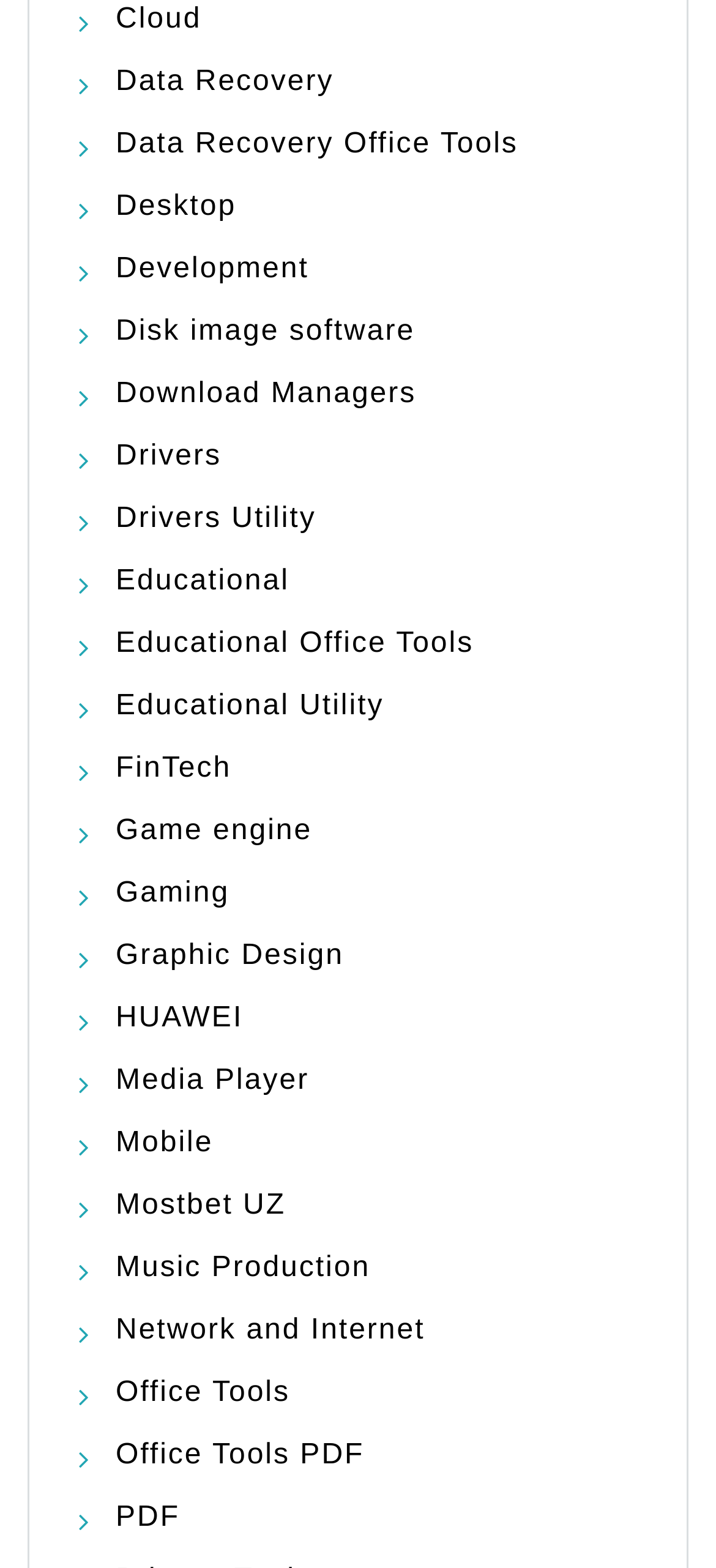Provide the bounding box coordinates for the specified HTML element described in this description: "Gaming". The coordinates should be four float numbers ranging from 0 to 1, in the format [left, top, right, bottom].

[0.162, 0.56, 0.321, 0.58]